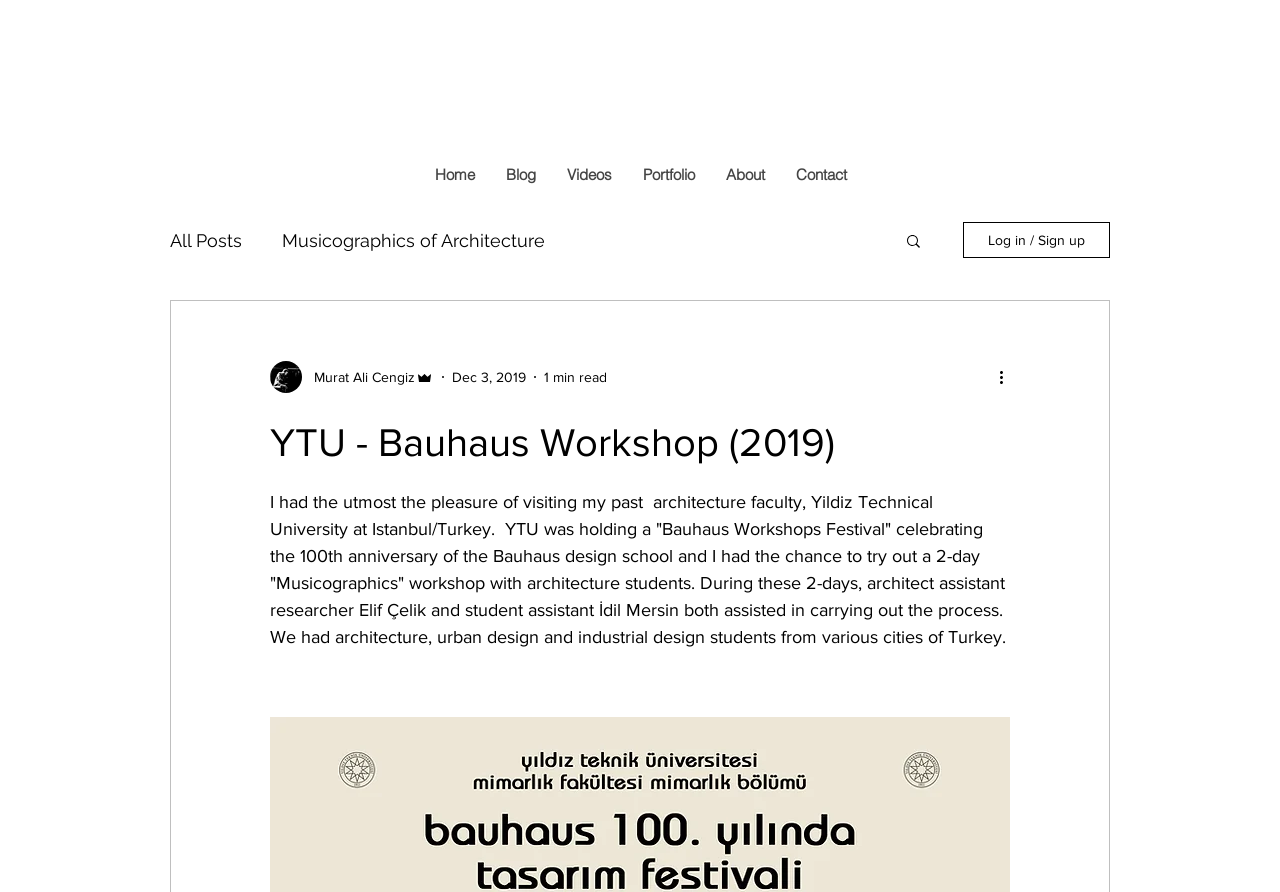Please identify the bounding box coordinates of the area that needs to be clicked to follow this instruction: "search on the website".

[0.706, 0.26, 0.721, 0.284]